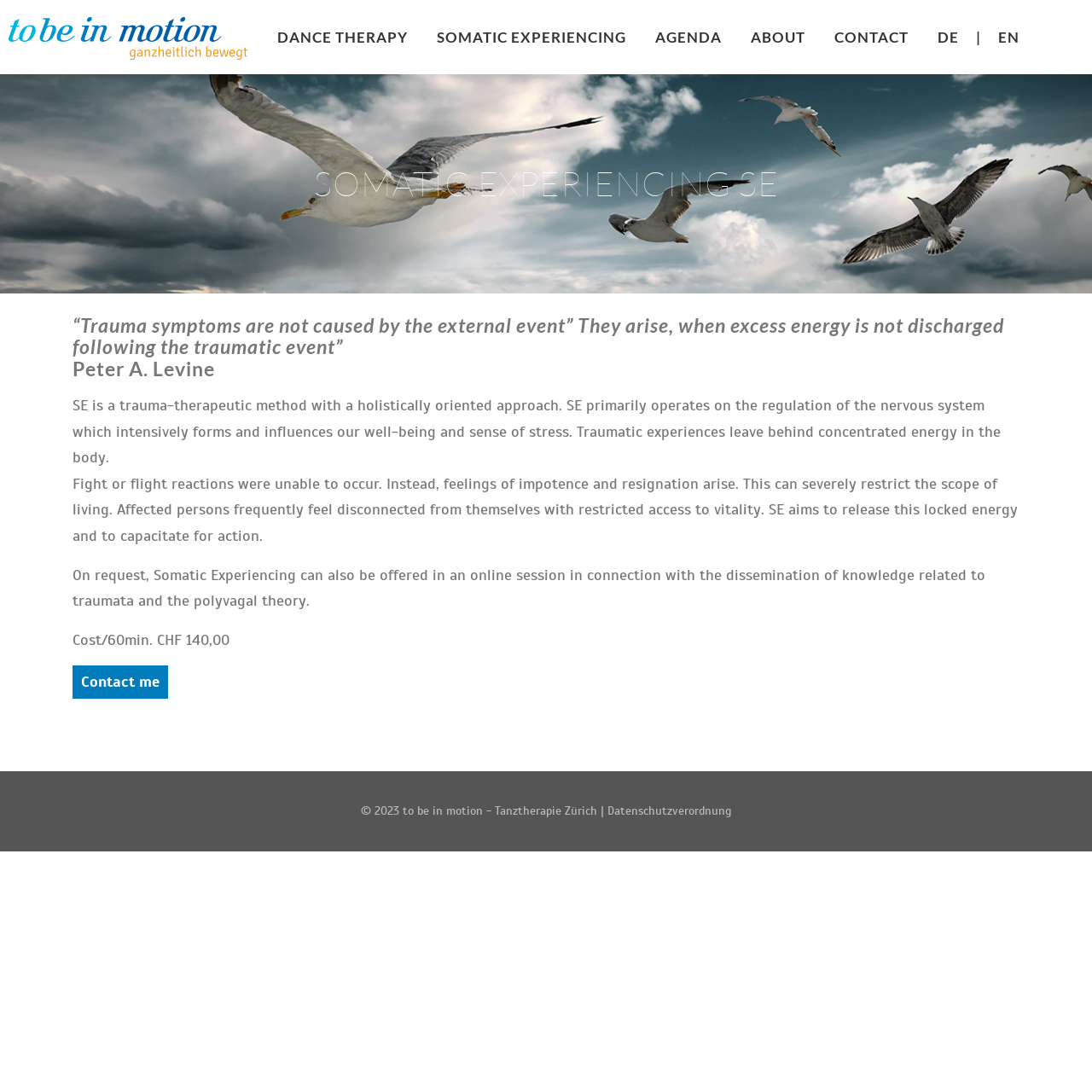What is the cost of a 60-minute session?
Please answer the question with a detailed and comprehensive explanation.

I found the answer by looking at the text 'Cost/60min. CHF 140,00' which explicitly states the cost of a 60-minute session.